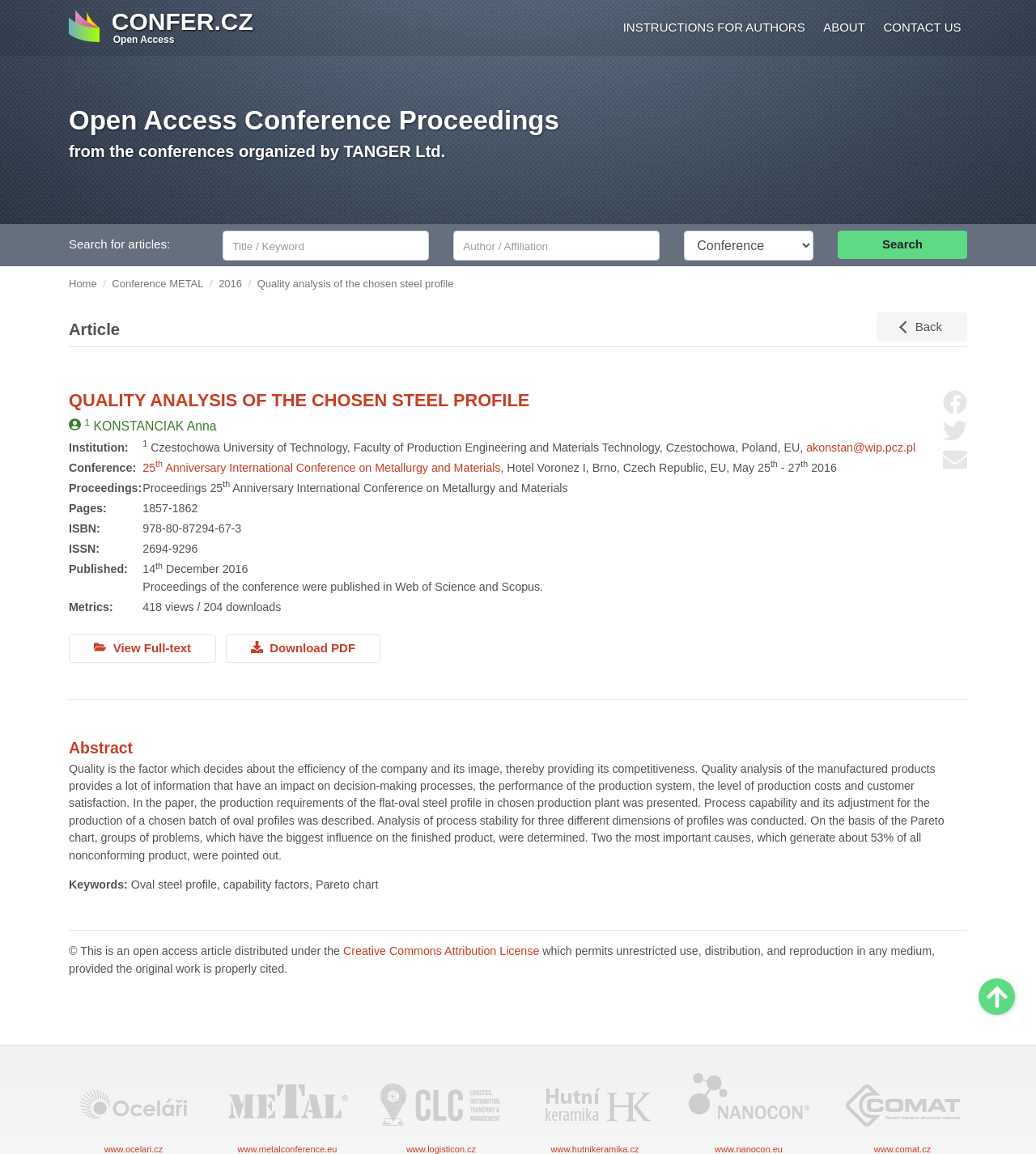What is the publication date?
Based on the image, please offer an in-depth response to the question.

I found the answer by looking at the 'Published:' section, which mentions '14th December 2016'.